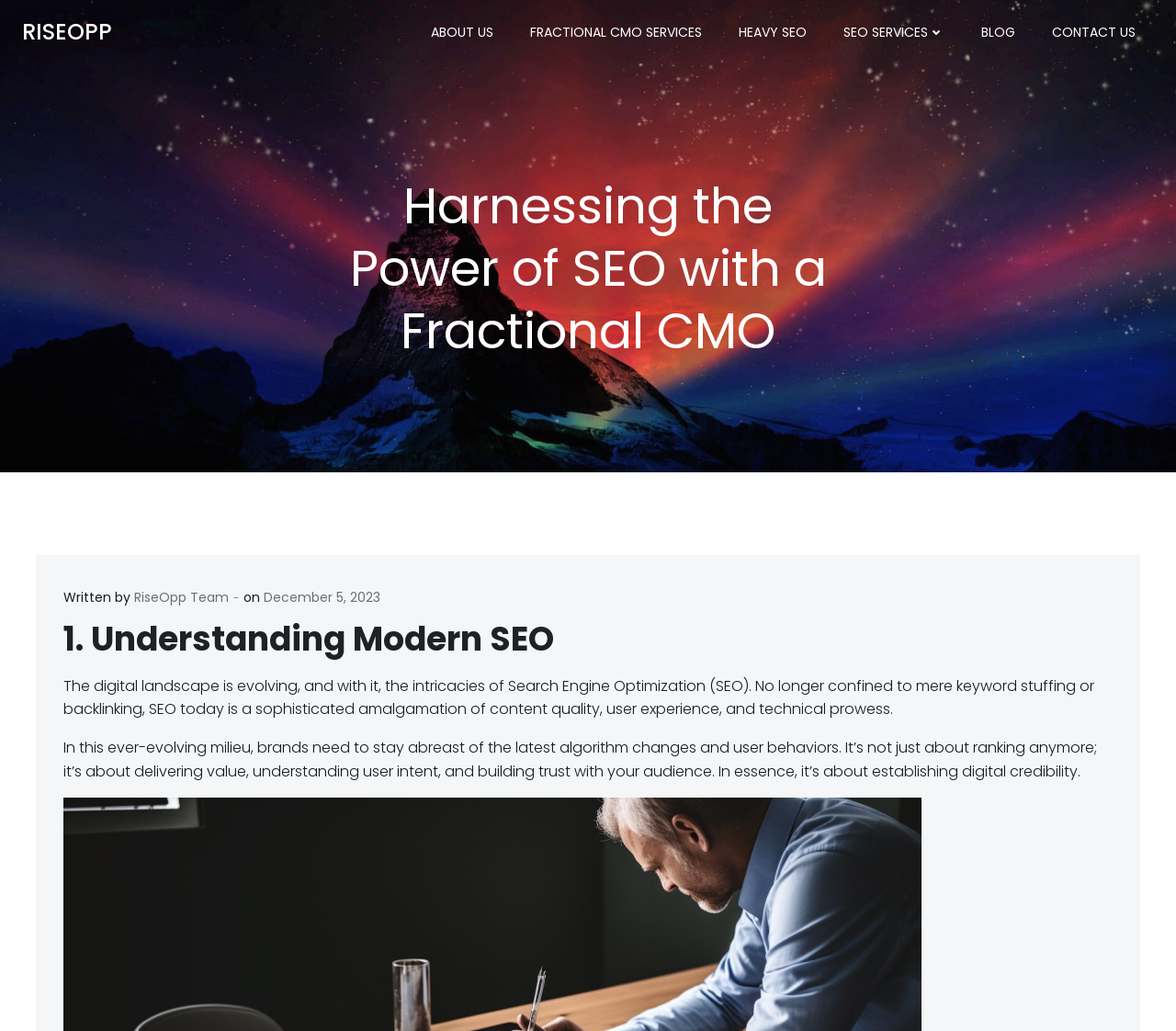What is the company name?
Based on the screenshot, give a detailed explanation to answer the question.

The company name is RiseOpp, which can be found in the top-left corner of the webpage as a link.